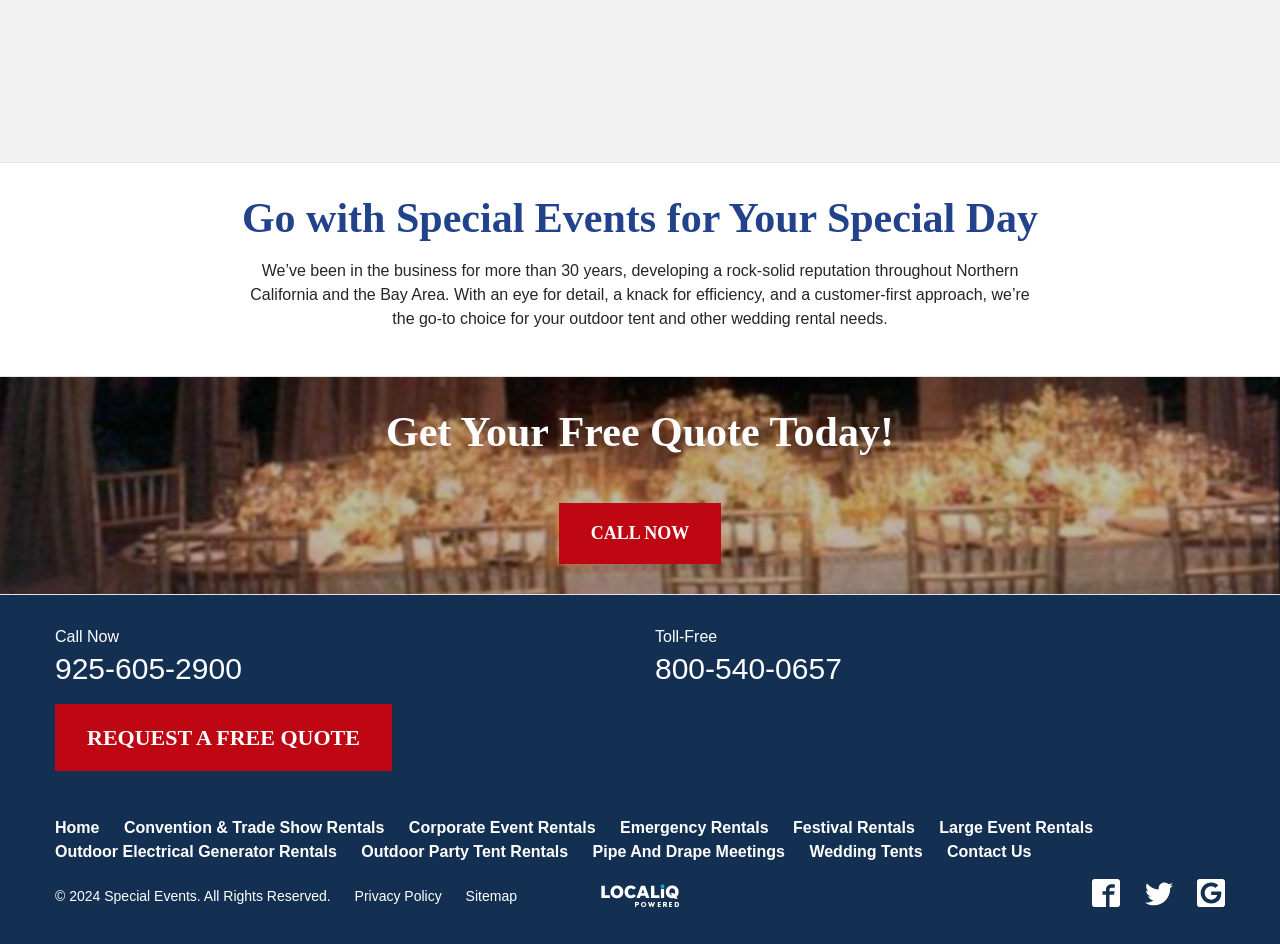Please identify the bounding box coordinates of the element that needs to be clicked to perform the following instruction: "Call now".

[0.437, 0.532, 0.563, 0.597]